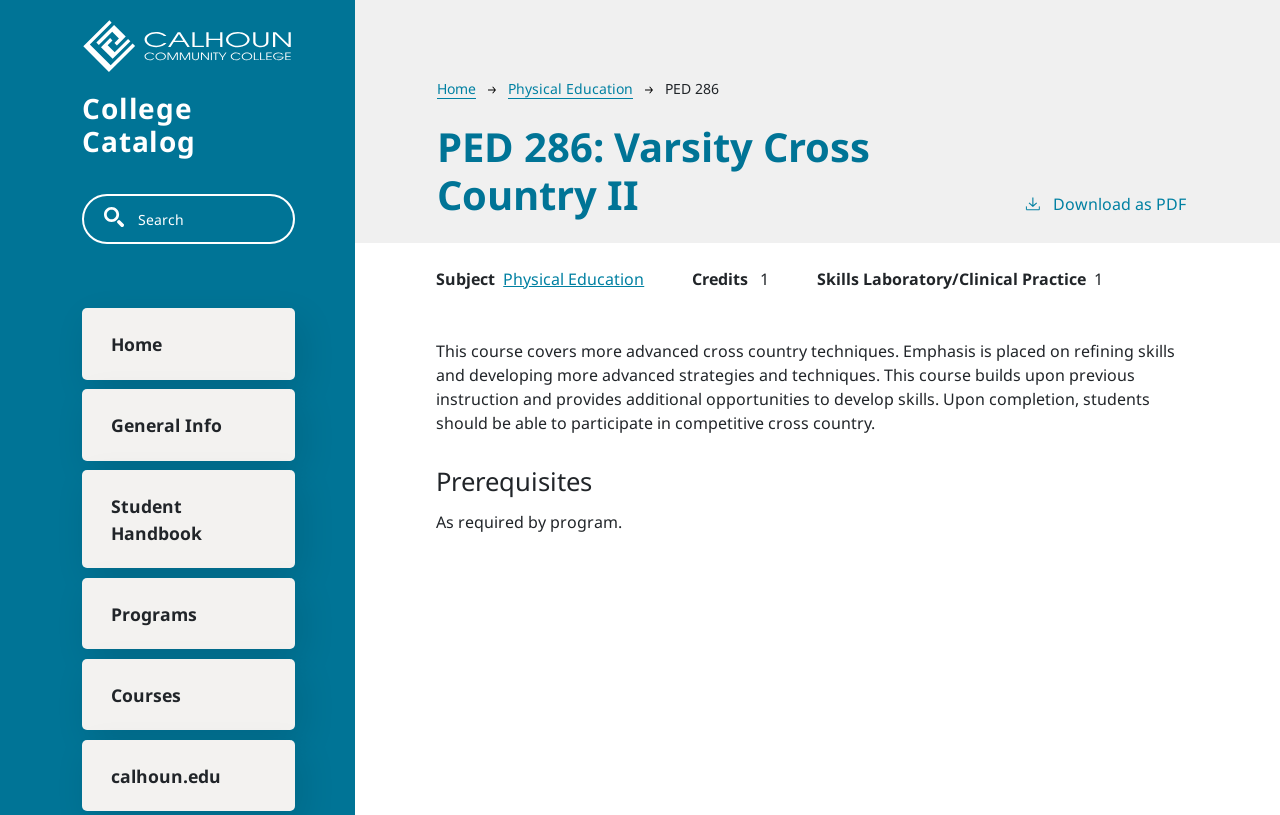What is the subject of the course?
Ensure your answer is thorough and detailed.

I found the answer by looking at the 'Subject' section, where it says 'Physical Education'. This section is located below the course title and above the 'Credits' section.